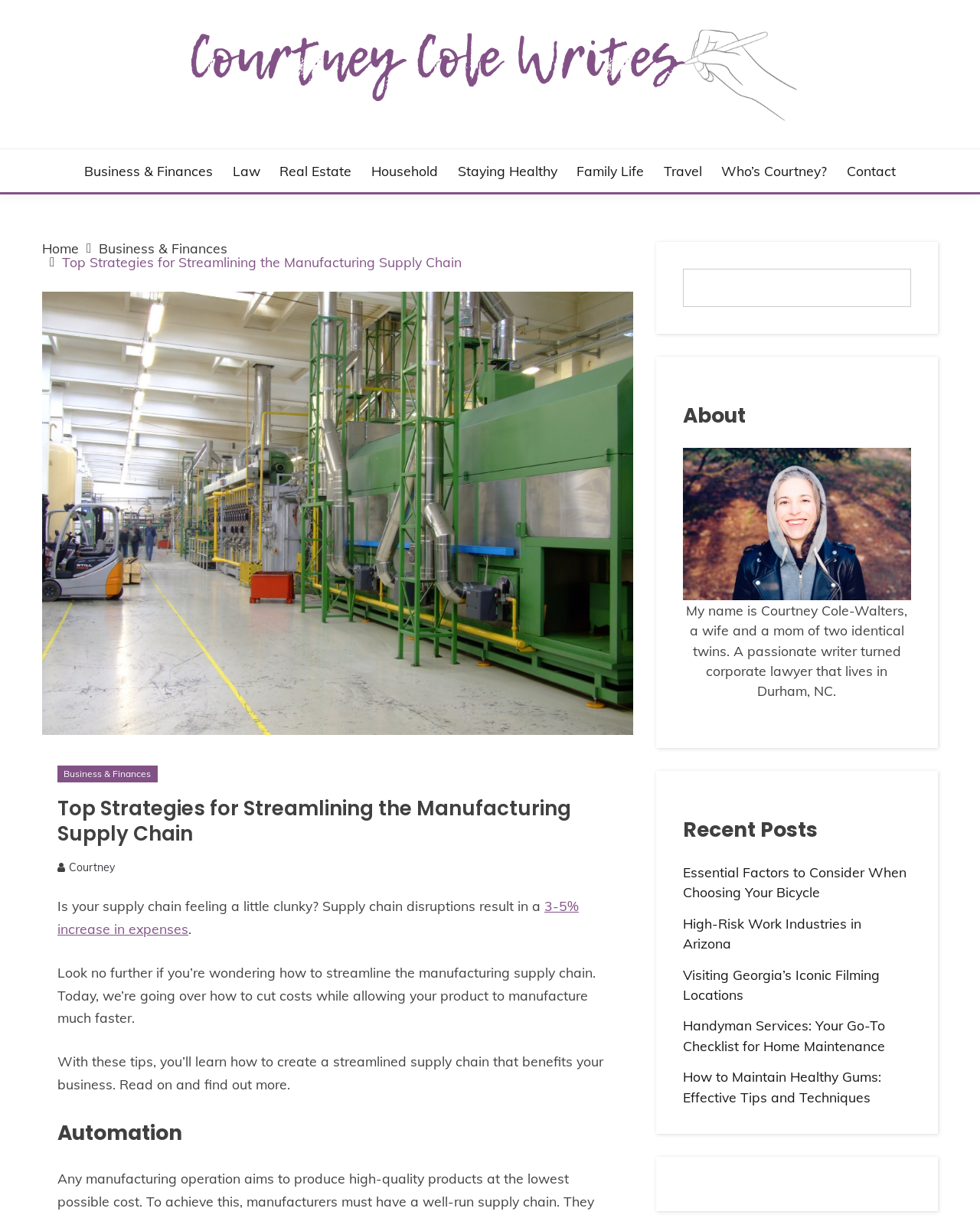Provide a one-word or short-phrase answer to the question:
What is the search function for?

Searching the website